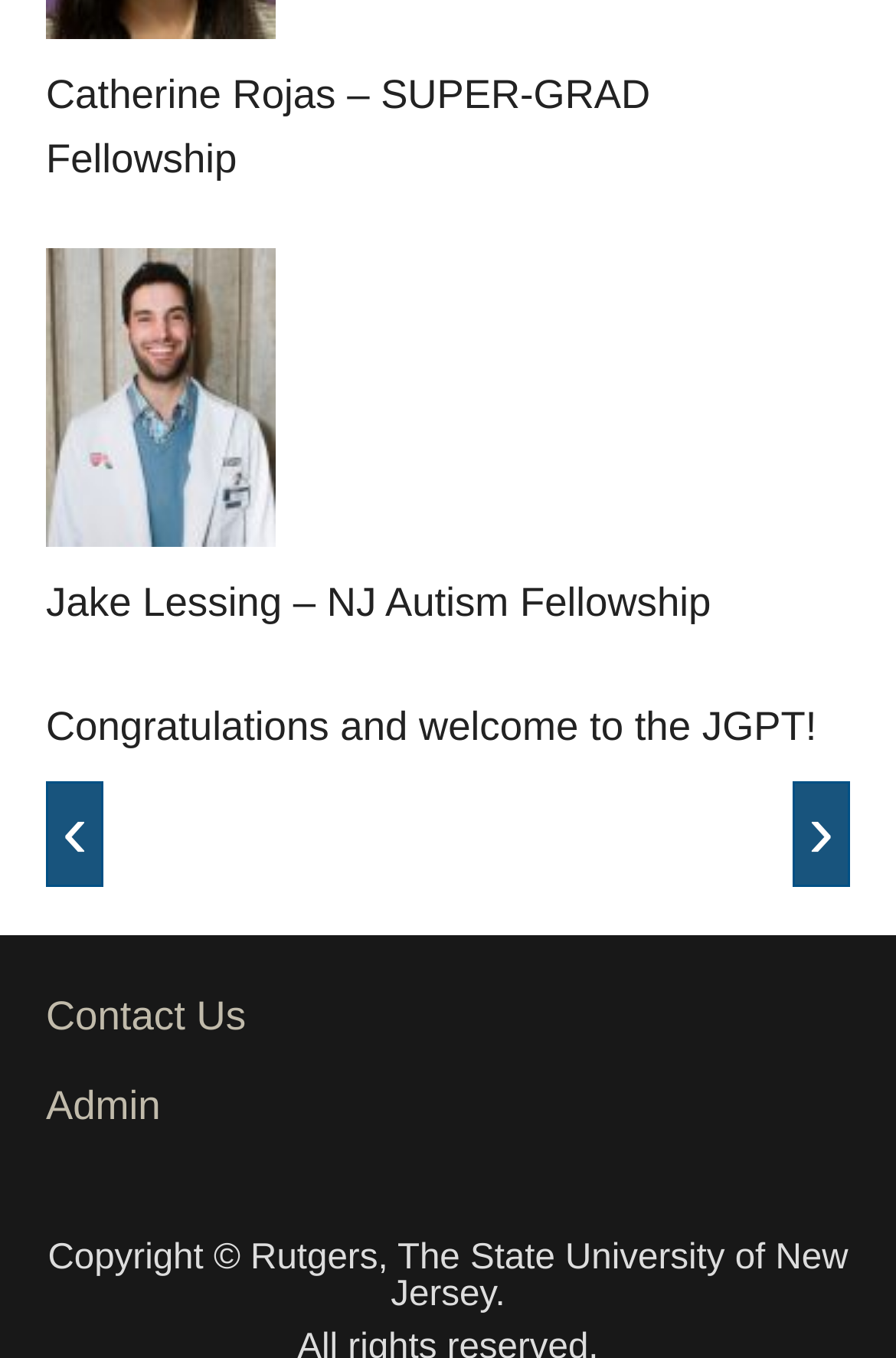How many navigation links are there?
Carefully analyze the image and provide a detailed answer to the question.

I found the navigation links, which are '‹ Previous: Shatkin Award to Dan Rizzolo, Toxicology PhD Student' and 'Next: Melissa Wilkinson Selected for 2020-2021 Eagleton Graduate Fellows Class ›'. There are two navigation links.